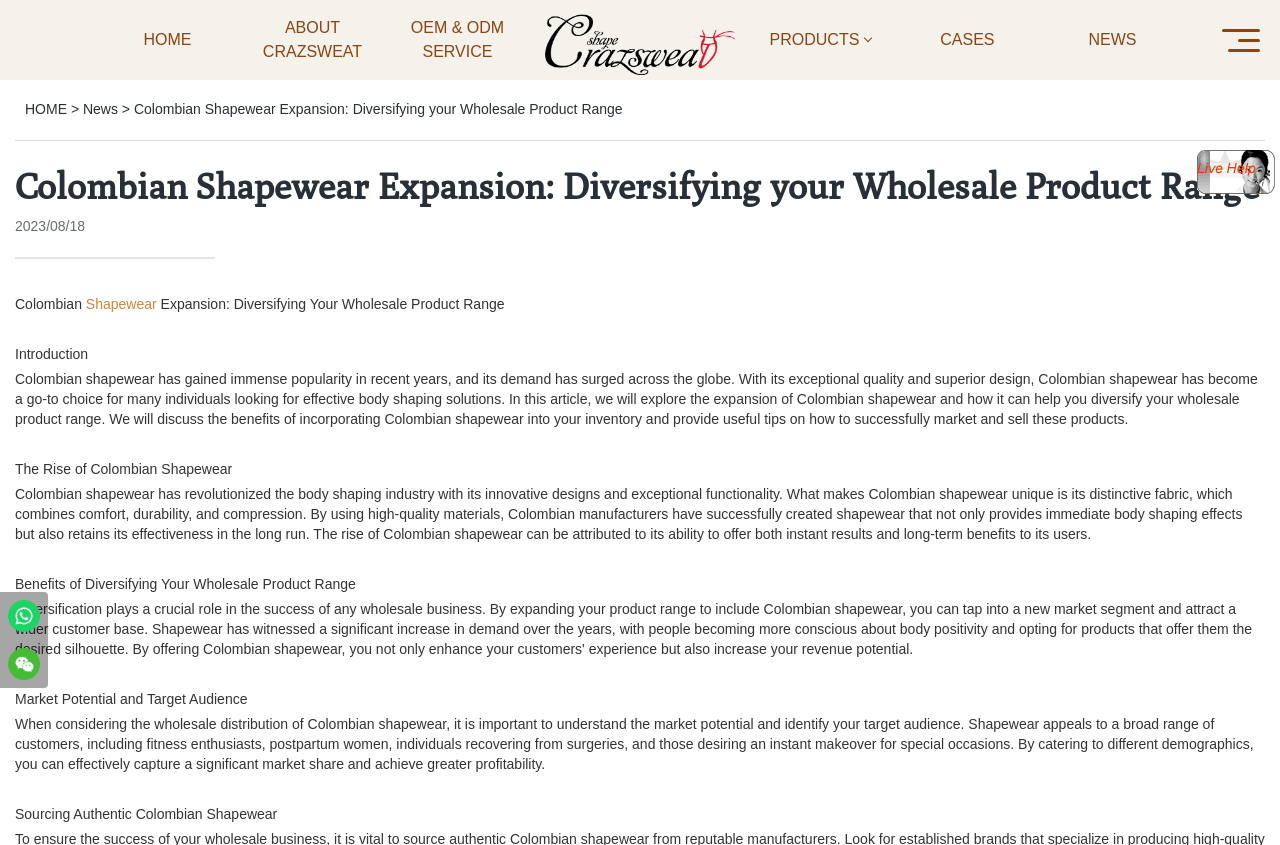Determine the bounding box for the UI element that matches this description: "alt="Crazsweat"".

[0.426, 0.0, 0.574, 0.095]